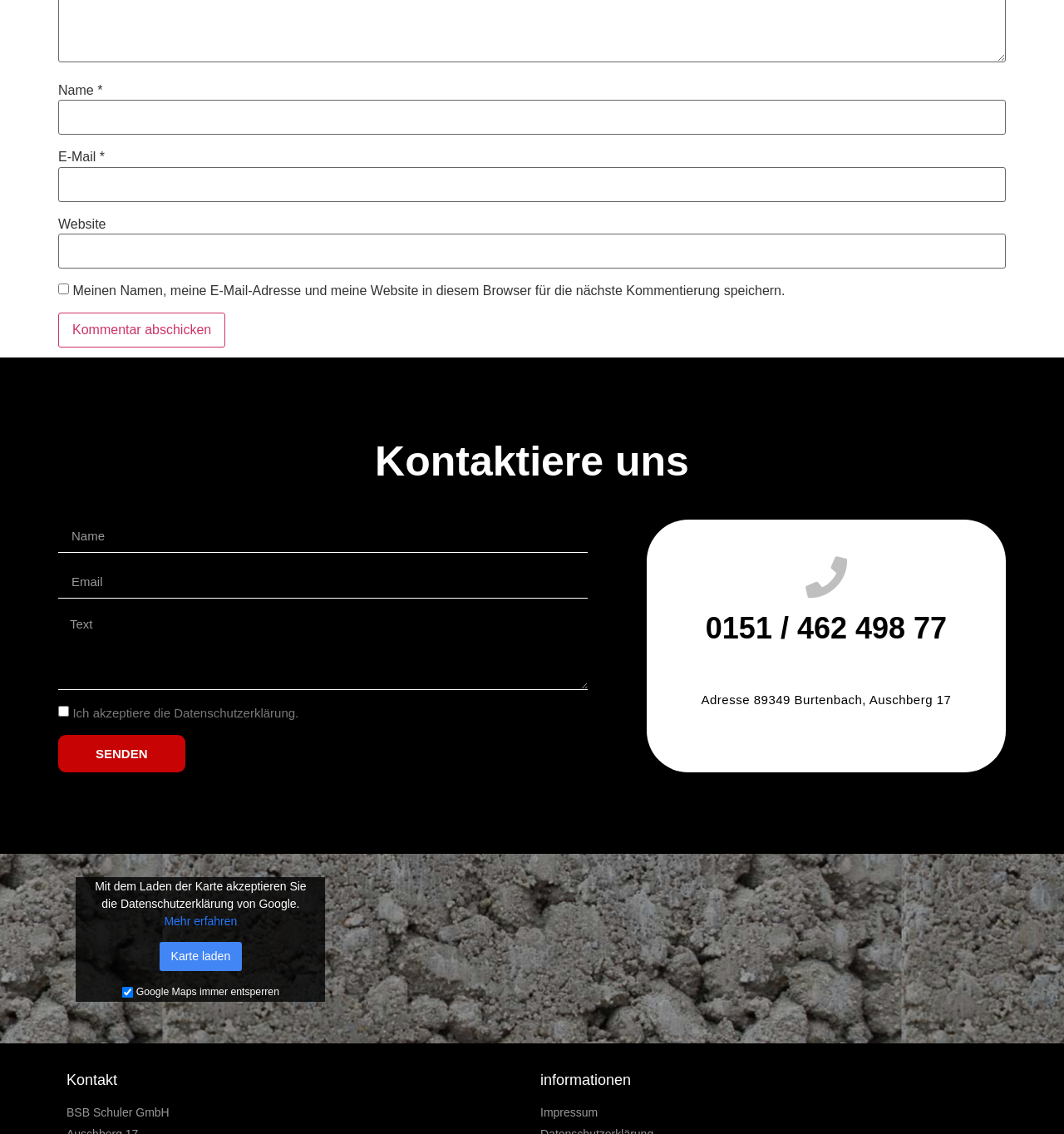Specify the bounding box coordinates of the area to click in order to follow the given instruction: "Load the map."

[0.15, 0.831, 0.227, 0.856]